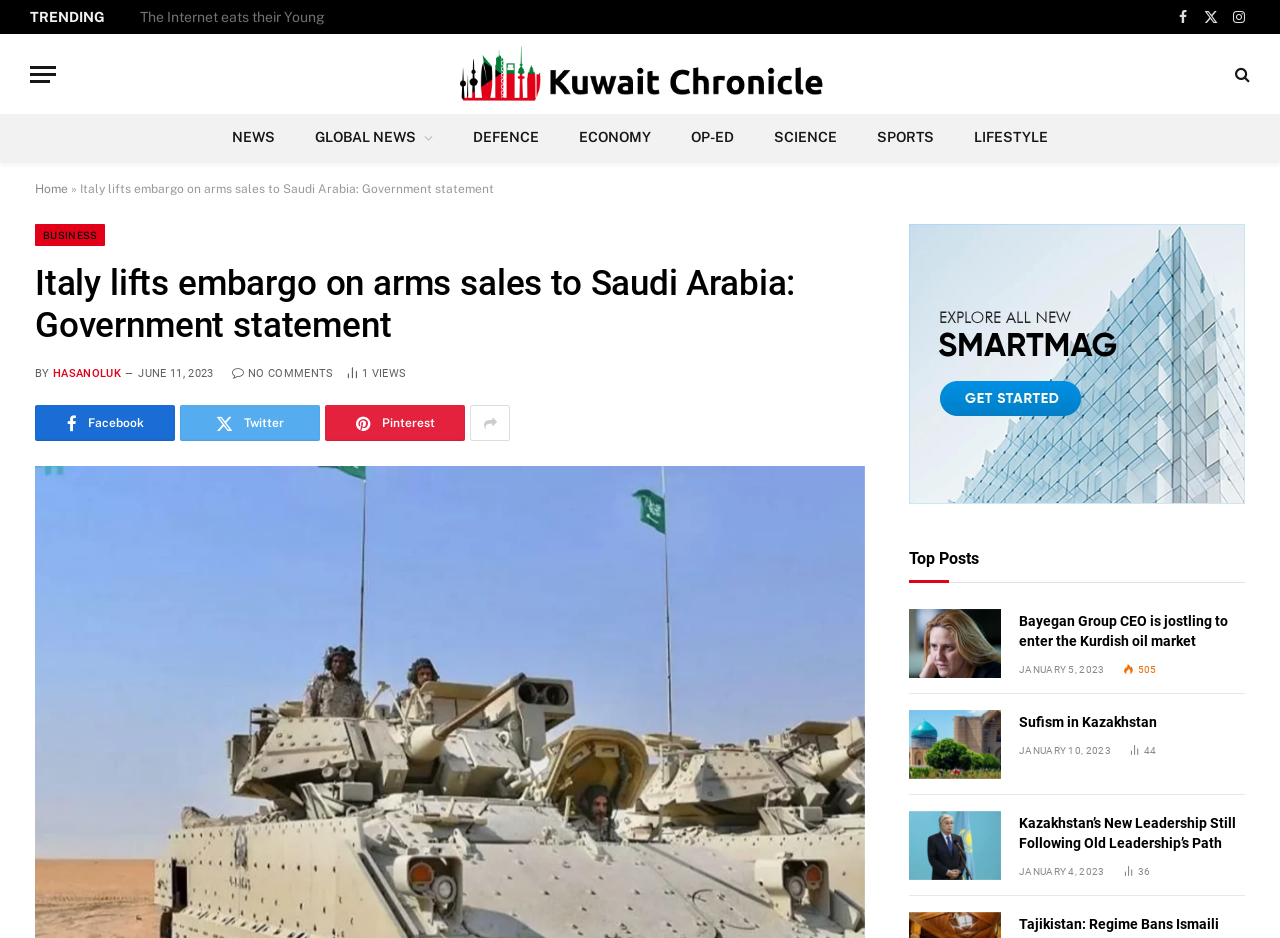How many article views does the article 'Bayegan Group CEO is jostling to enter the Kurdish oil market' have?
Please answer the question with as much detail as possible using the screenshot.

I found the answer by looking at the article section on the right side of the webpage, where the article 'Bayegan Group CEO is jostling to enter the Kurdish oil market' is listed, and below the article title, it shows '505 Article Views'.